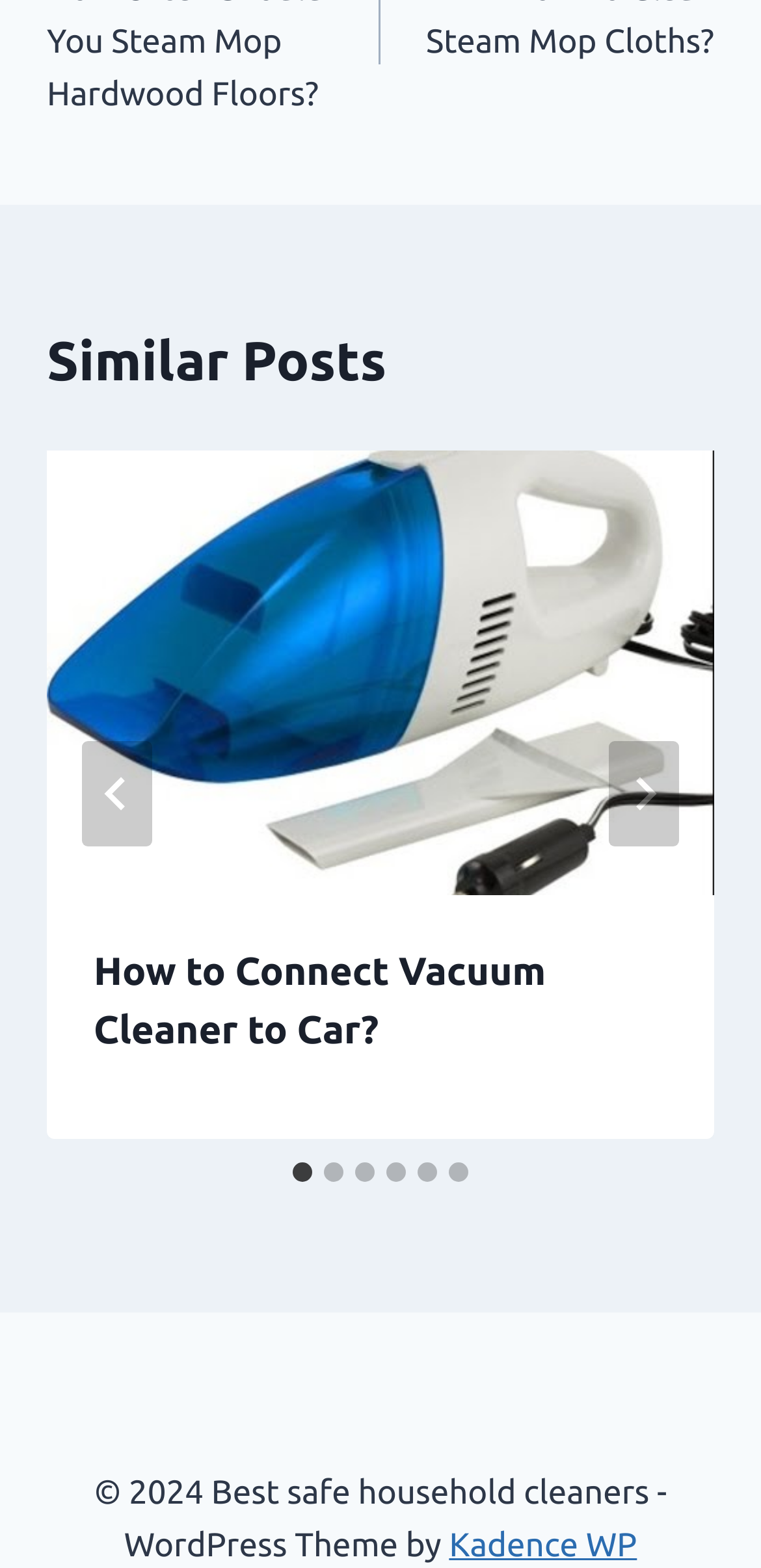Determine the bounding box coordinates of the region to click in order to accomplish the following instruction: "Visit Kadence WP website". Provide the coordinates as four float numbers between 0 and 1, specifically [left, top, right, bottom].

[0.59, 0.974, 0.837, 0.998]